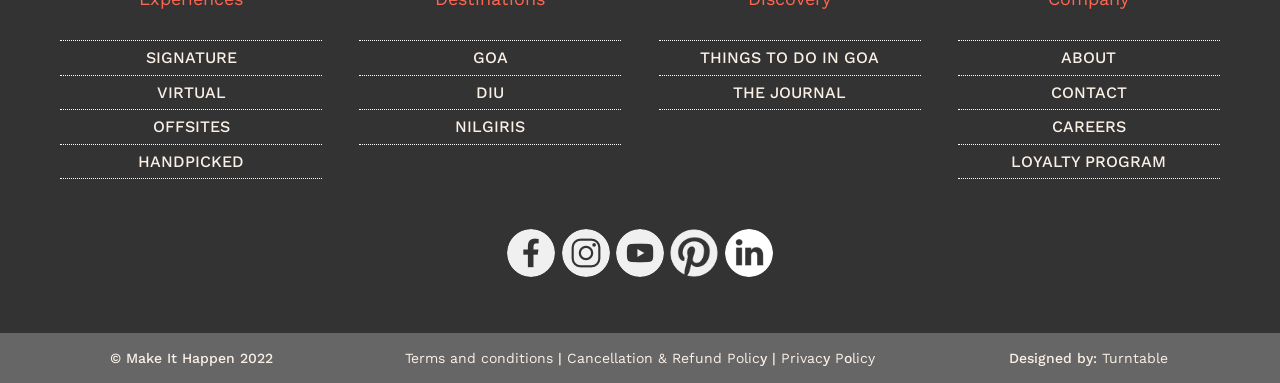Locate the coordinates of the bounding box for the clickable region that fulfills this instruction: "Click on SIGNATURE link".

[0.114, 0.089, 0.185, 0.212]